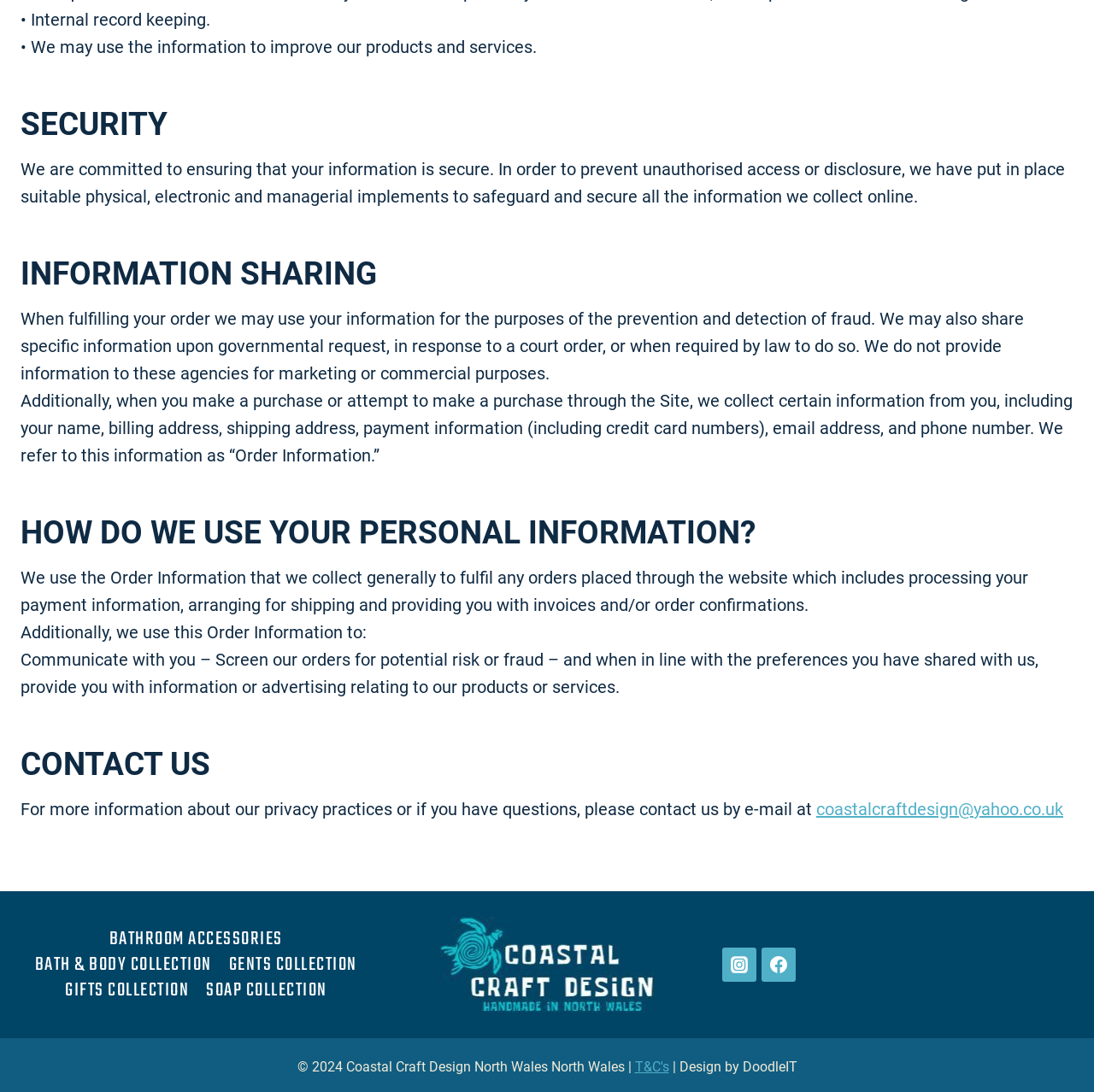How does the website ensure information security?
Please look at the screenshot and answer in one word or a short phrase.

Physical, electronic, and managerial measures